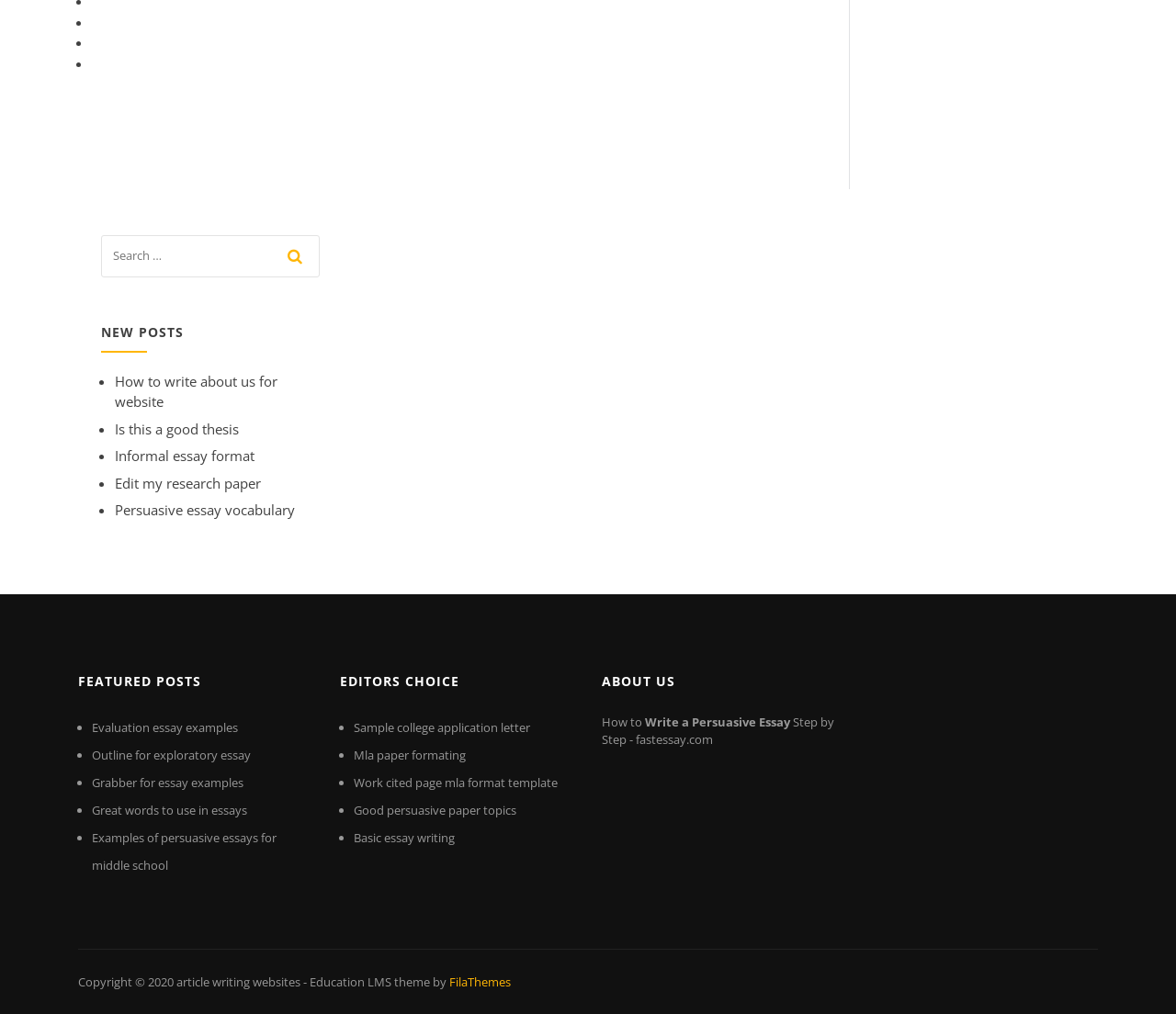Answer the question using only a single word or phrase: 
What is the copyright year of the website?

2020